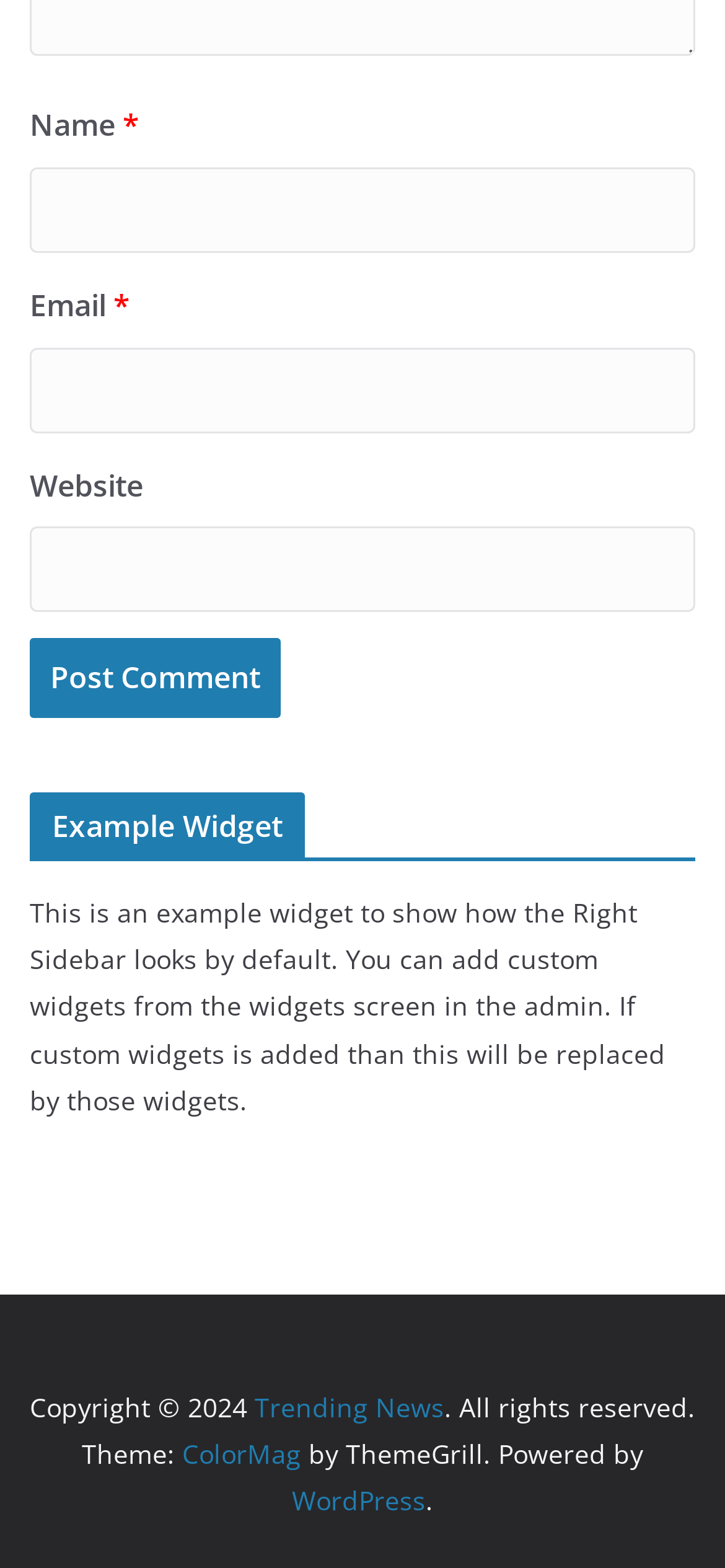Provide a one-word or short-phrase response to the question:
What is the copyright year of the website?

2024